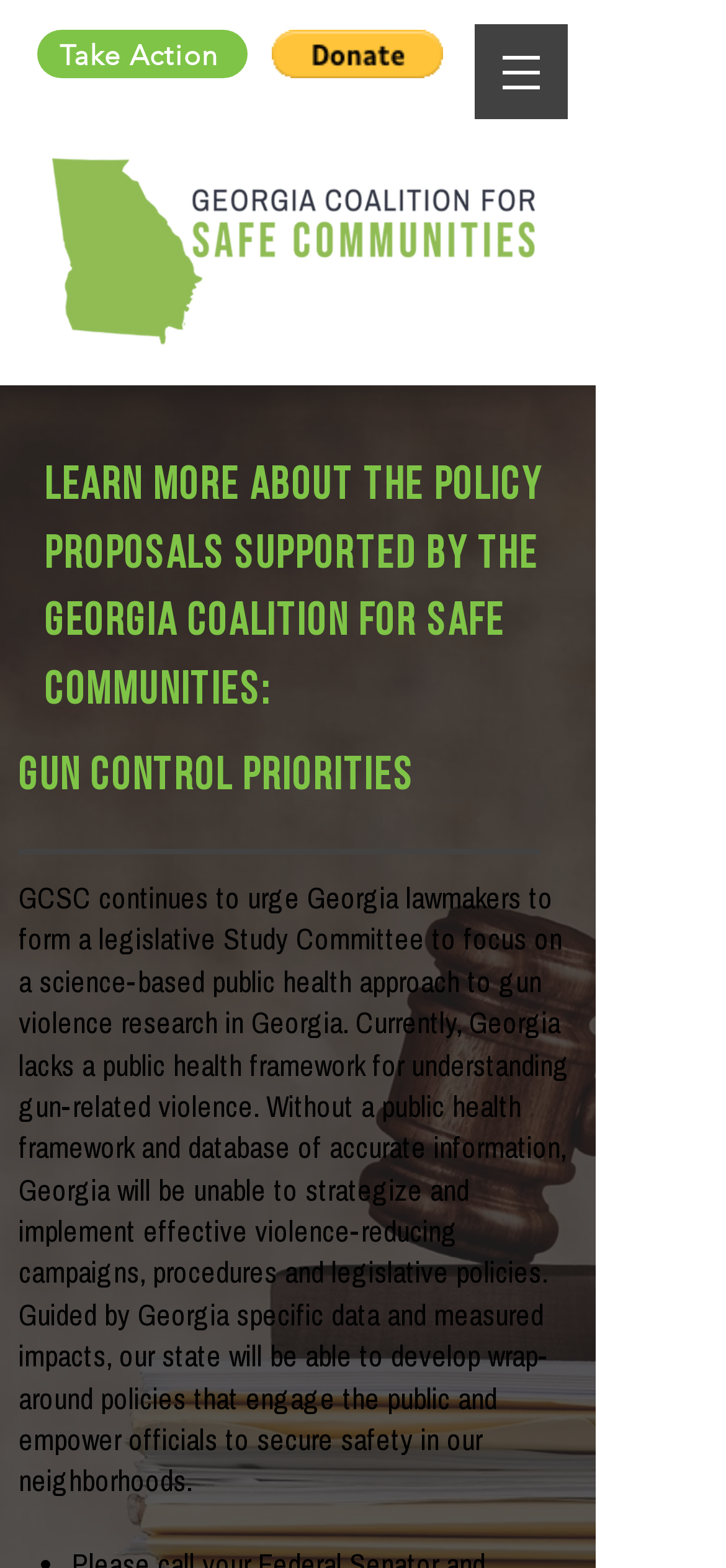Predict the bounding box of the UI element based on this description: "alt="PayPal Button" aria-label="Donate via PayPal"".

[0.374, 0.019, 0.61, 0.05]